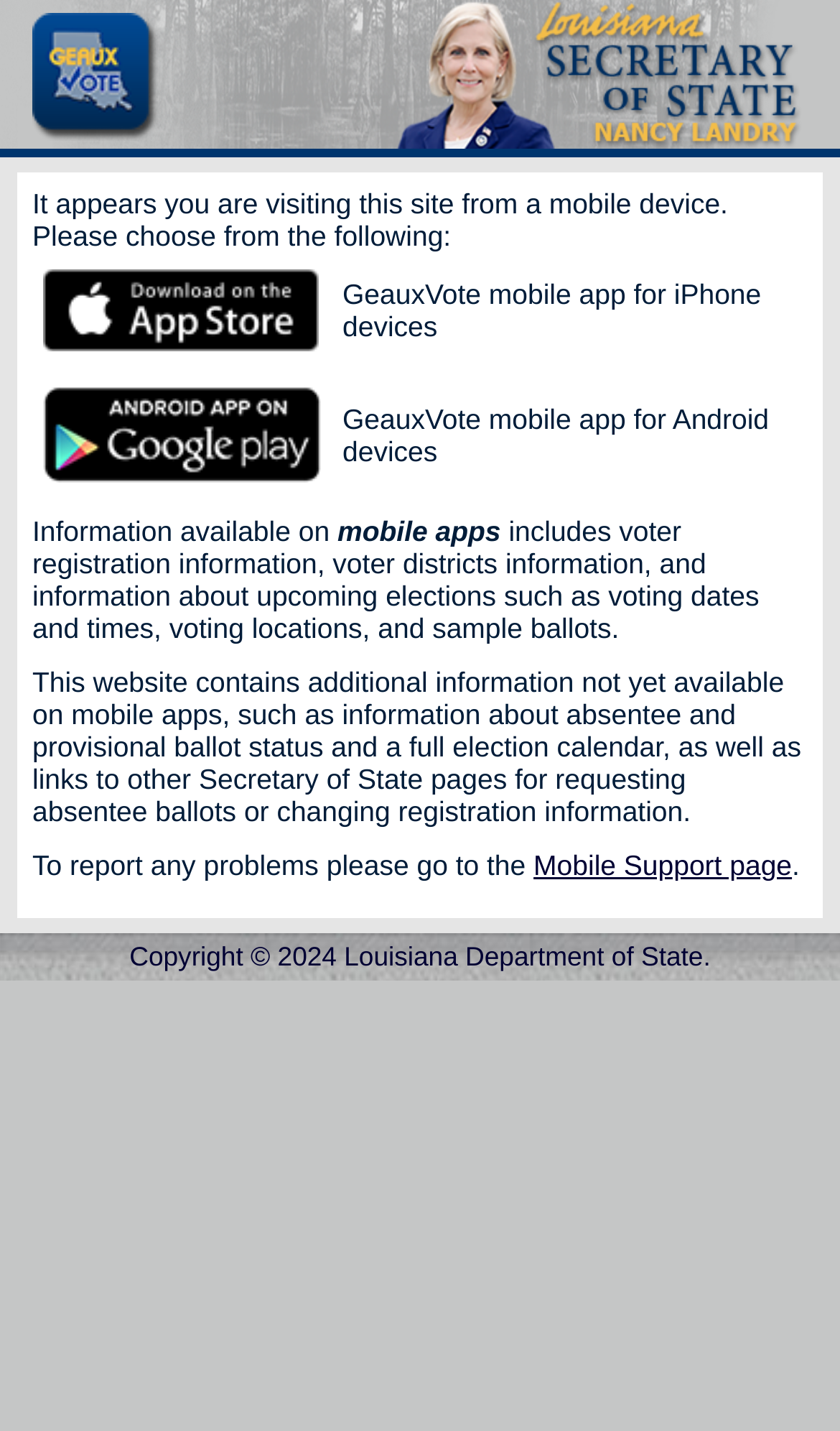Using floating point numbers between 0 and 1, provide the bounding box coordinates in the format (top-left x, top-left y, bottom-right x, bottom-right y). Locate the UI element described here: alt="Android app on Google Play"

[0.051, 0.291, 0.382, 0.313]